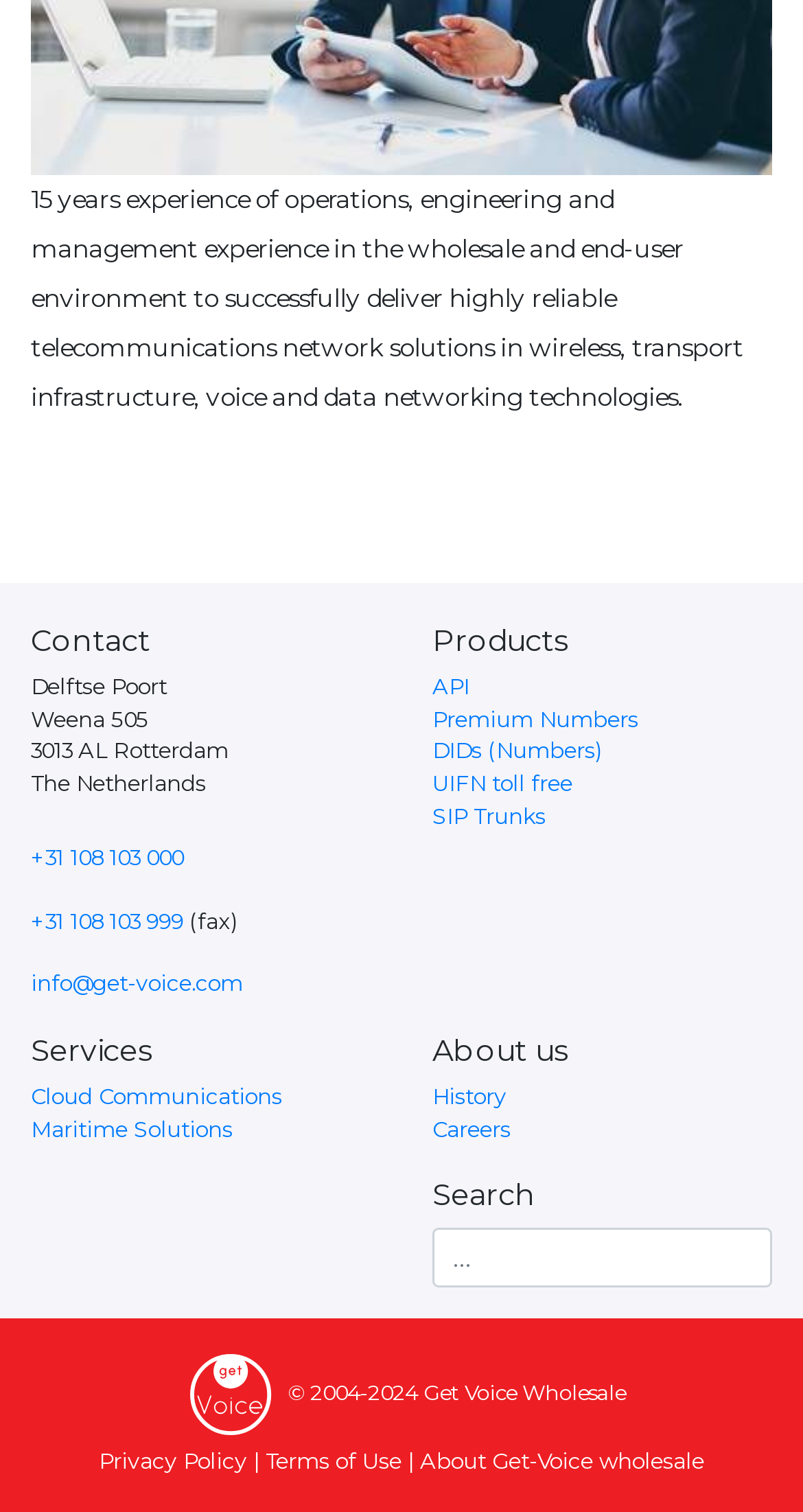Determine the bounding box coordinates for the clickable element to execute this instruction: "Click the 'About Get-Voice wholesale' link". Provide the coordinates as four float numbers between 0 and 1, i.e., [left, top, right, bottom].

[0.523, 0.958, 0.877, 0.976]